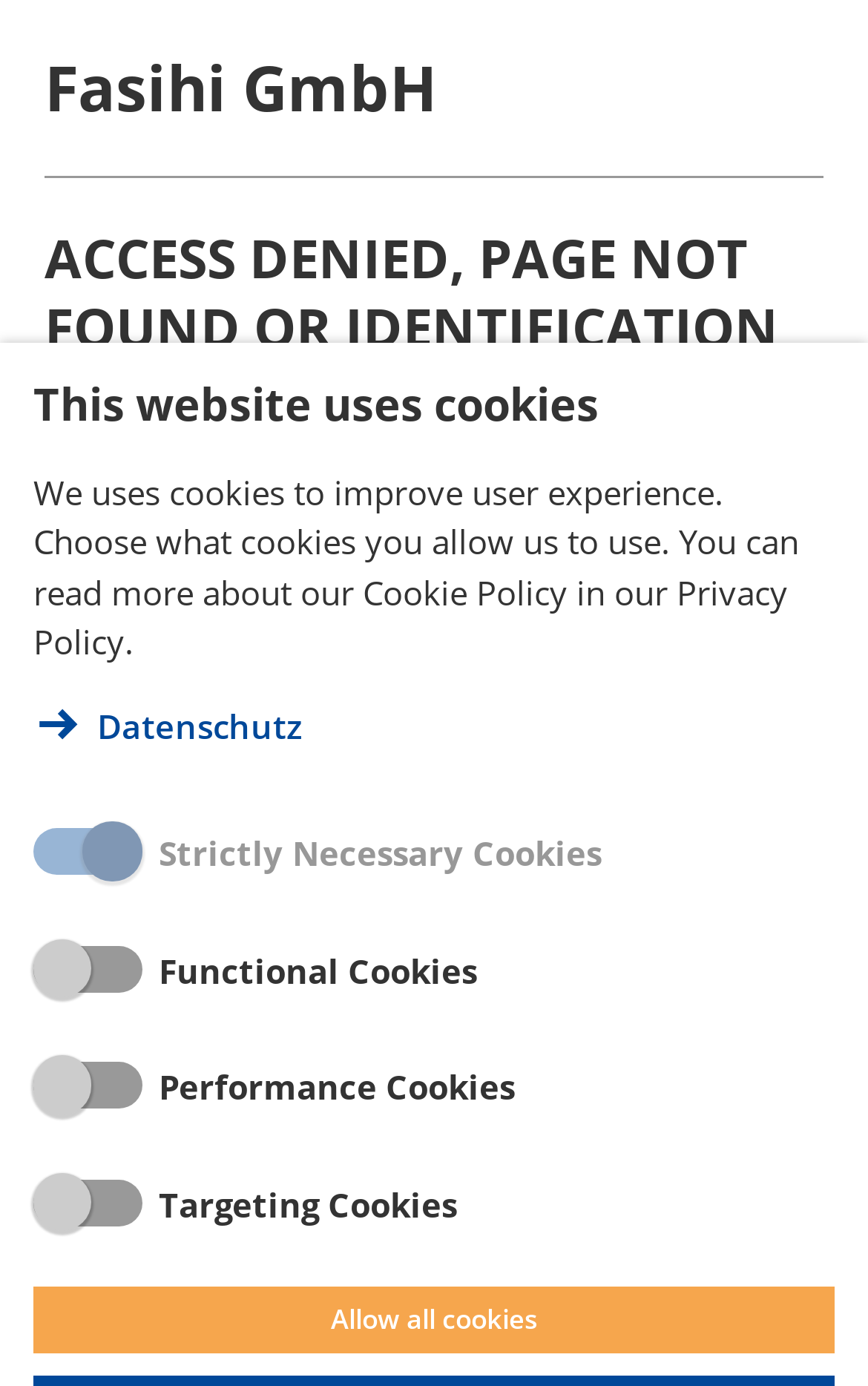Offer a meticulous caption that includes all visible features of the webpage.

The webpage is titled "Fasihi GmbH" and has a prominent heading at the top that reads "This website uses cookies". Below this heading, there is a paragraph of text that explains the use of cookies on the website and provides a link to the Cookie Policy in the Privacy Policy.

To the right of this text, there is a table with a single link labeled "Datenschutz". Below the table, there is a link that allows users to "Allow all cookies".

At the top-left corner of the page, there is a smaller heading that displays the company name "Fasihi GmbH". Below this, there is a larger heading that reads "ACCESS DENIED, PAGE NOT FOUND OR IDENTIFICATION REQUIRED".

On the same horizontal level as the company name, there are two links: one with an arrow icon pointing backwards, labeled "Back", and another with a home icon, labeled "Home". These links are positioned to the right of the company name.